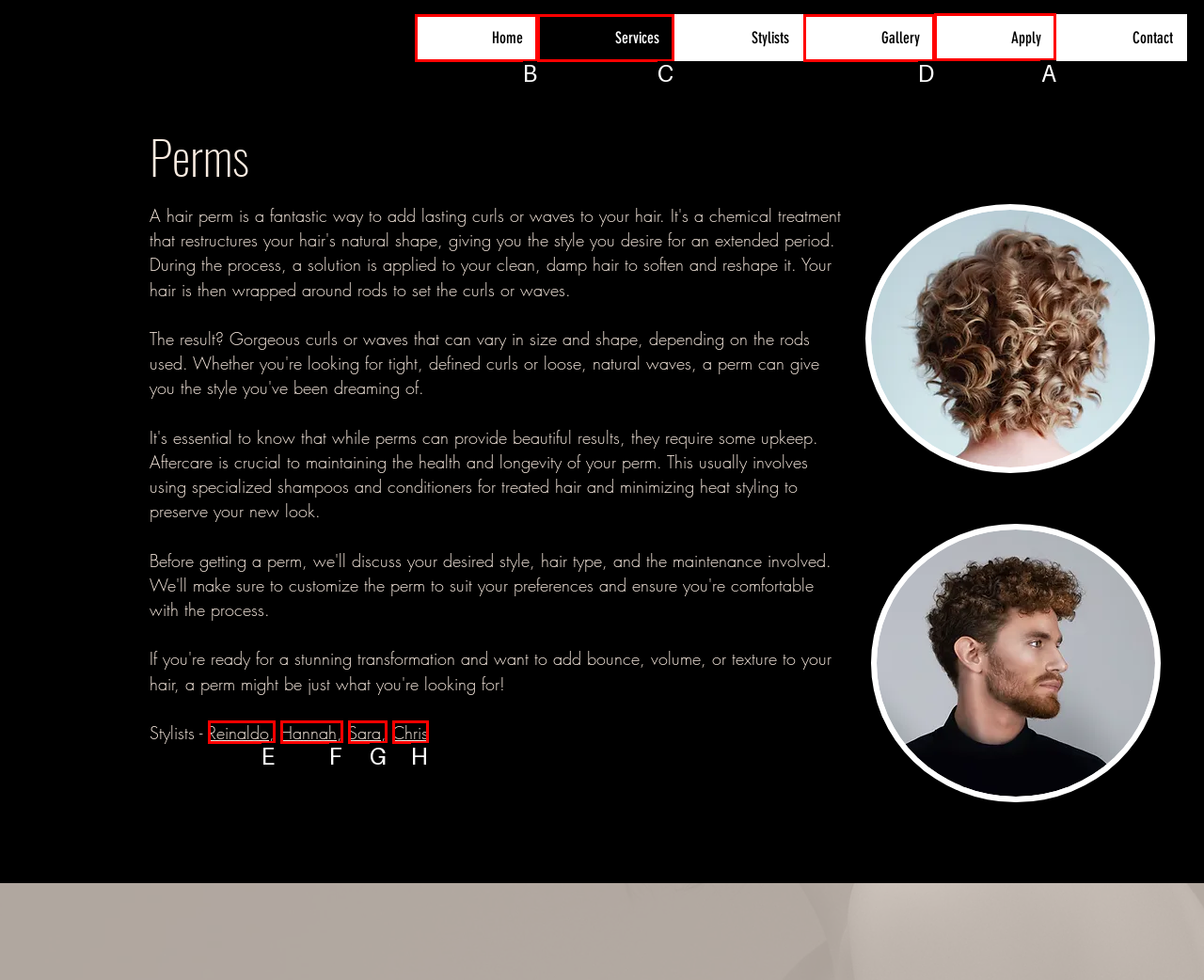Point out the HTML element I should click to achieve the following: Search for something Reply with the letter of the selected element.

None